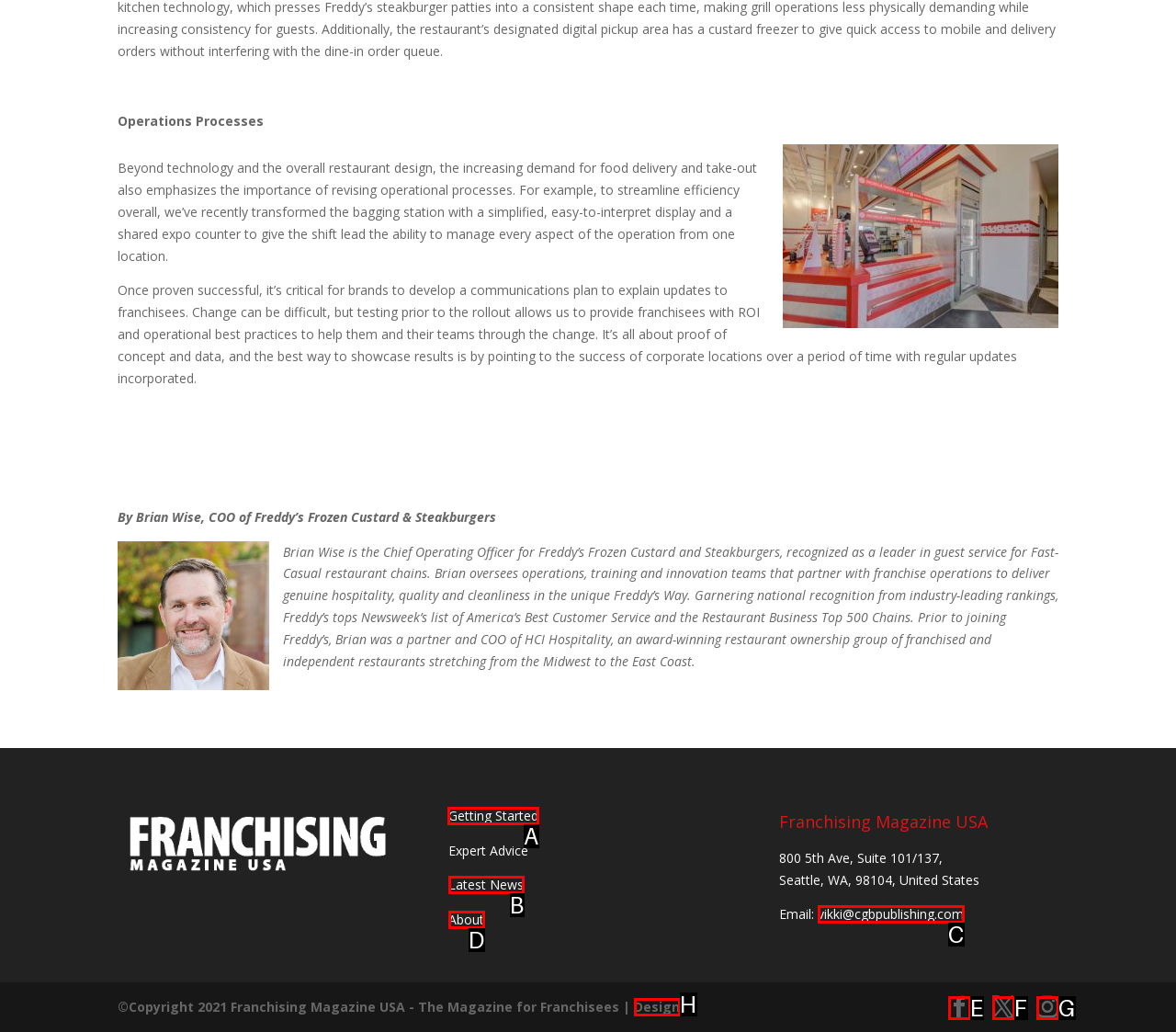Identify the correct HTML element to click to accomplish this task: Click on 'Getting Started'
Respond with the letter corresponding to the correct choice.

A